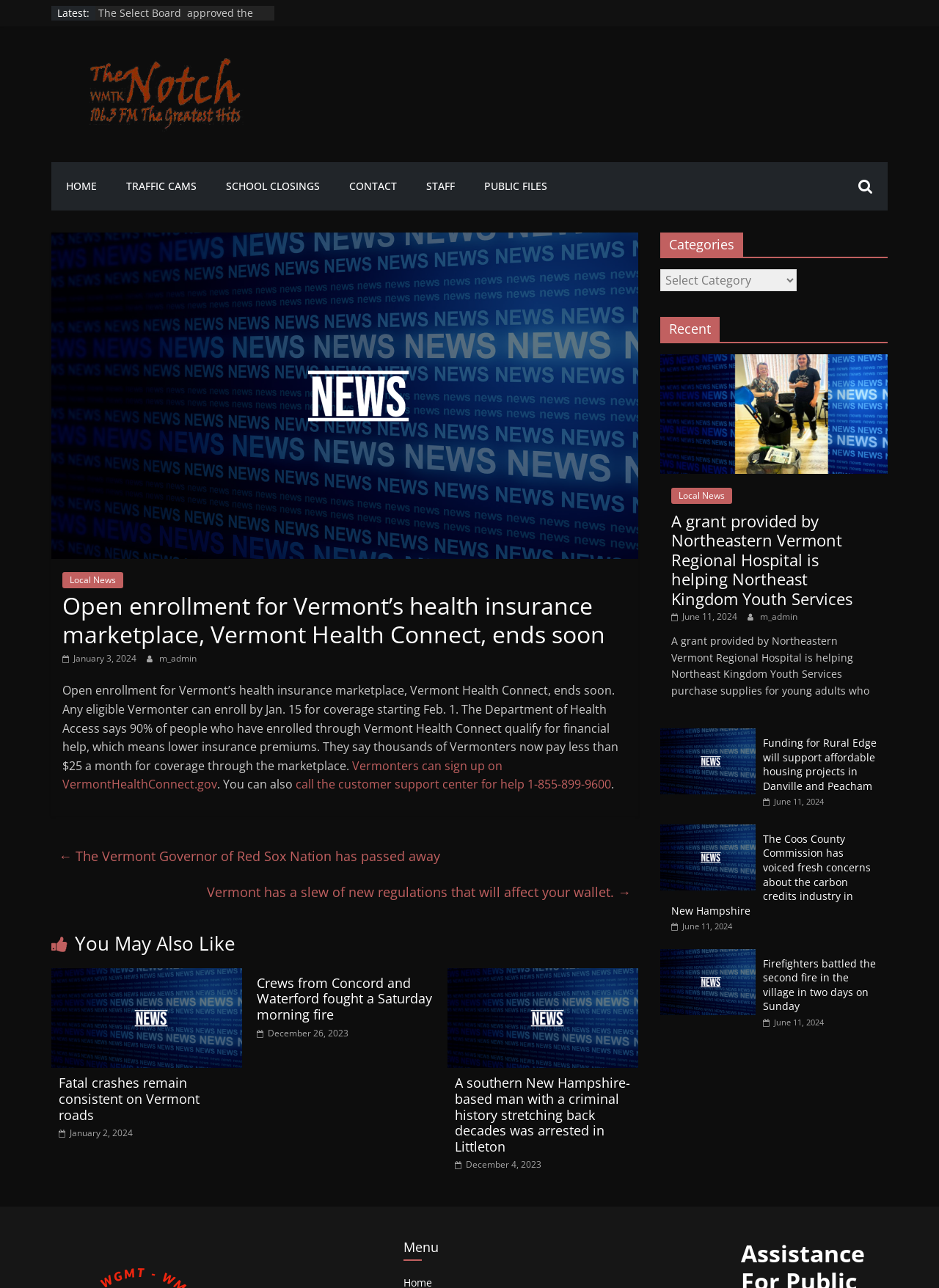Identify the bounding box for the UI element specified in this description: "Staff". The coordinates must be four float numbers between 0 and 1, formatted as [left, top, right, bottom].

[0.438, 0.126, 0.5, 0.163]